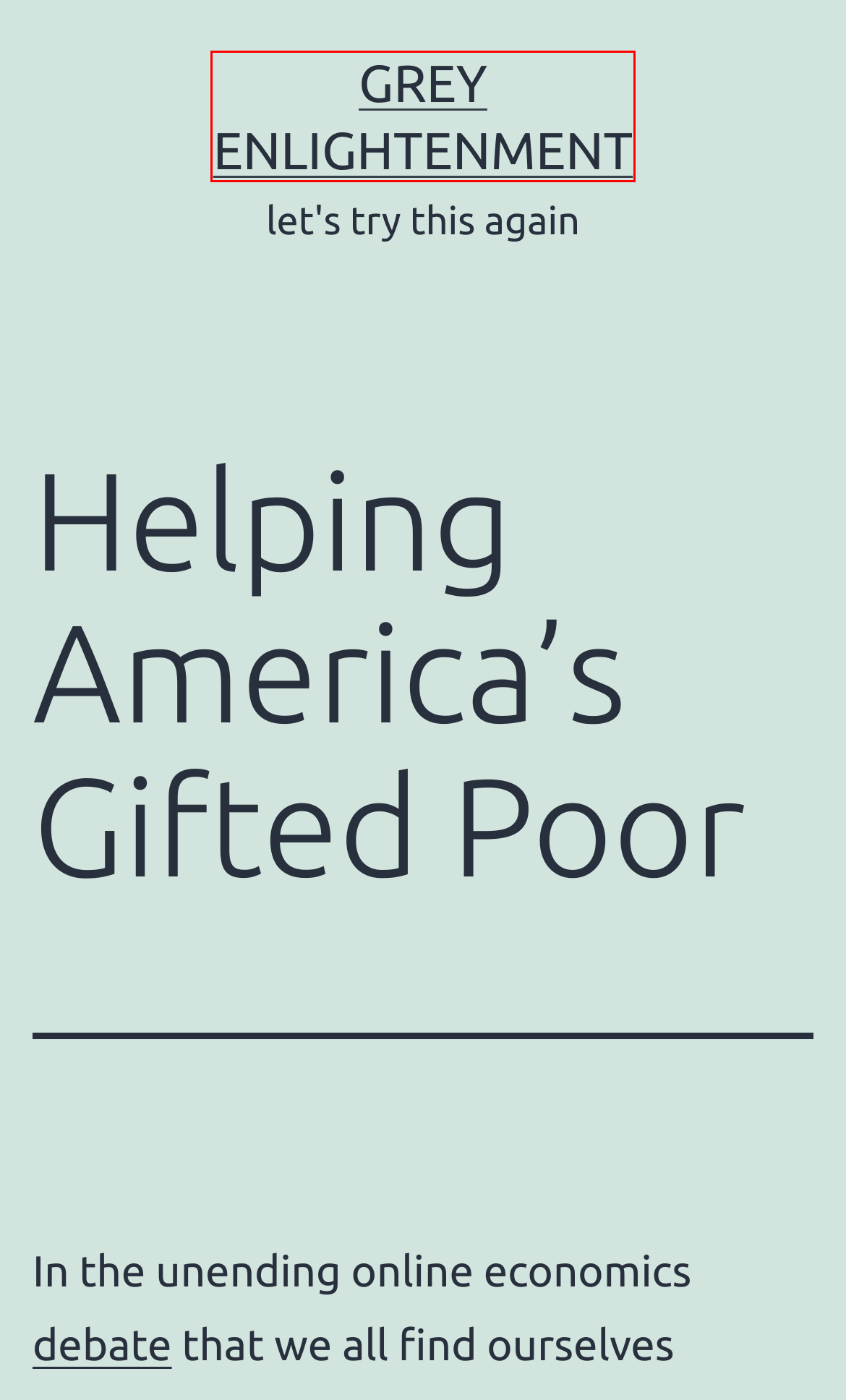You have a screenshot of a webpage with an element surrounded by a red bounding box. Choose the webpage description that best describes the new page after clicking the element inside the red bounding box. Here are the candidates:
A. February 2016 – Grey Enlightenment
B. November 2016 – Grey Enlightenment
C. July 2021 – Grey Enlightenment
D. February 2019 – Grey Enlightenment
E. July 2022 – Grey Enlightenment
F. August 2018 – Grey Enlightenment
G. The Great Decoupling – Grey Enlightenment
H. Grey Enlightenment – let's try this again

H